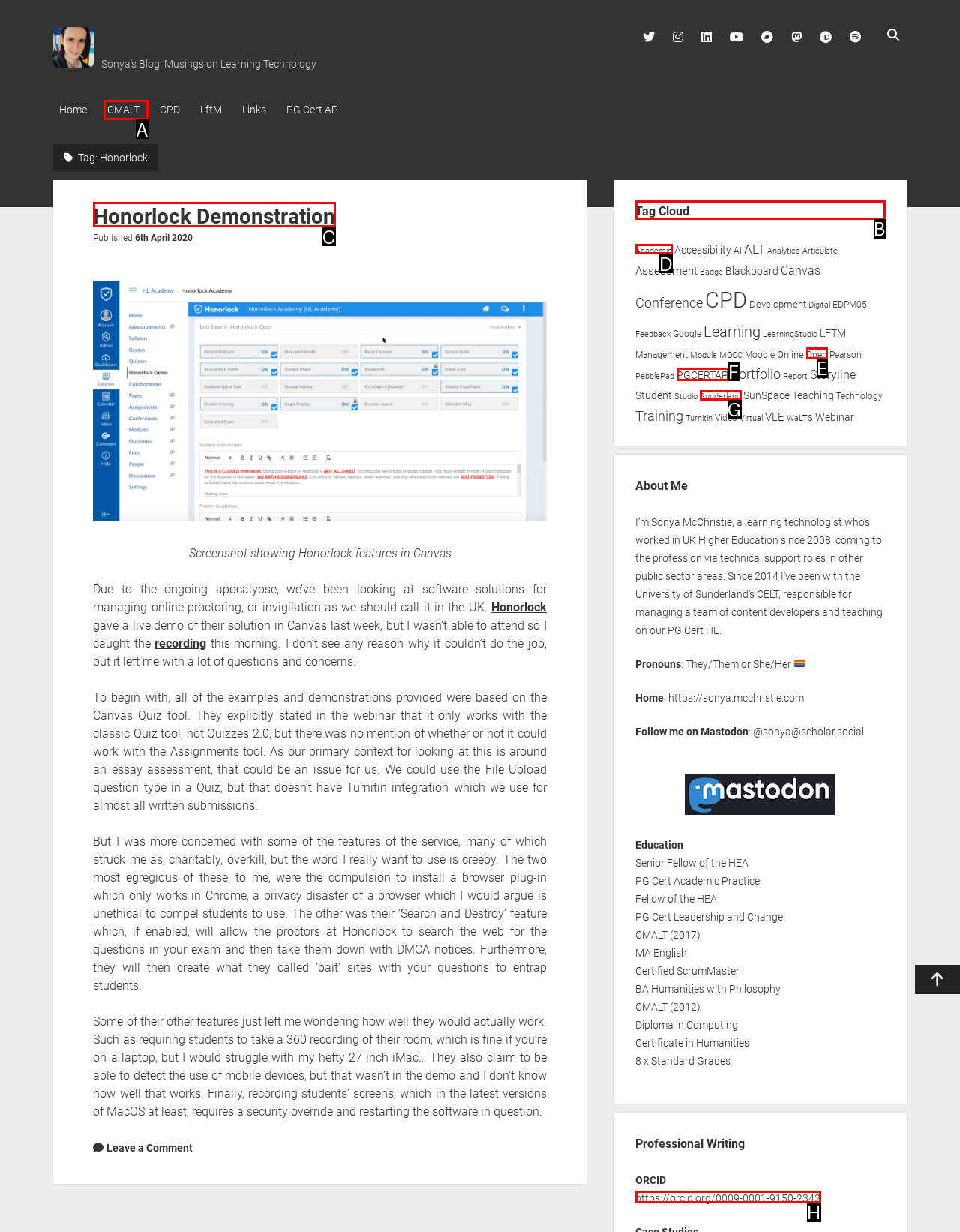Identify the correct UI element to click for the following task: Check the 'Tag Cloud' Choose the option's letter based on the given choices.

B